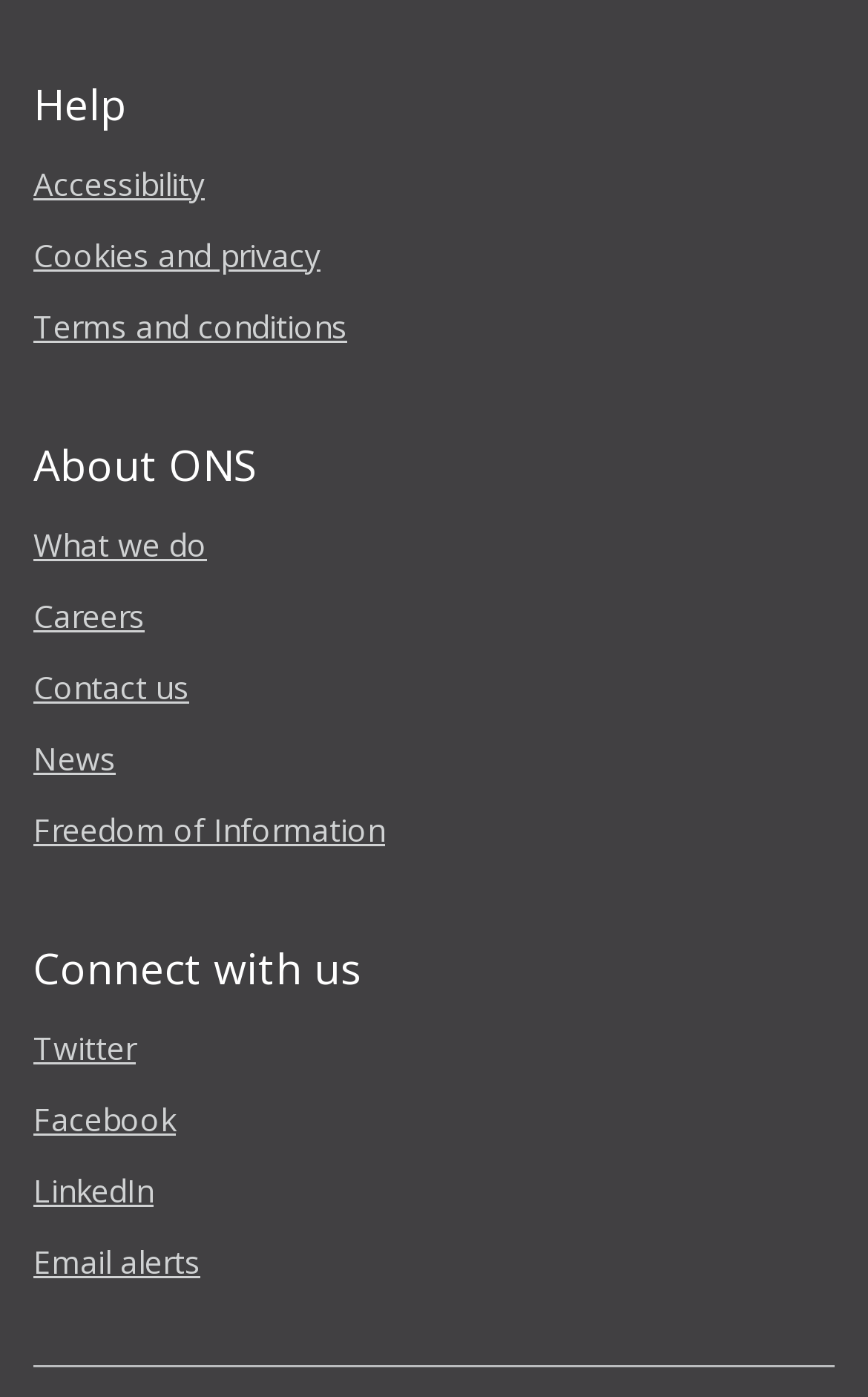Give the bounding box coordinates for the element described by: "Email alerts".

[0.038, 0.887, 0.231, 0.917]